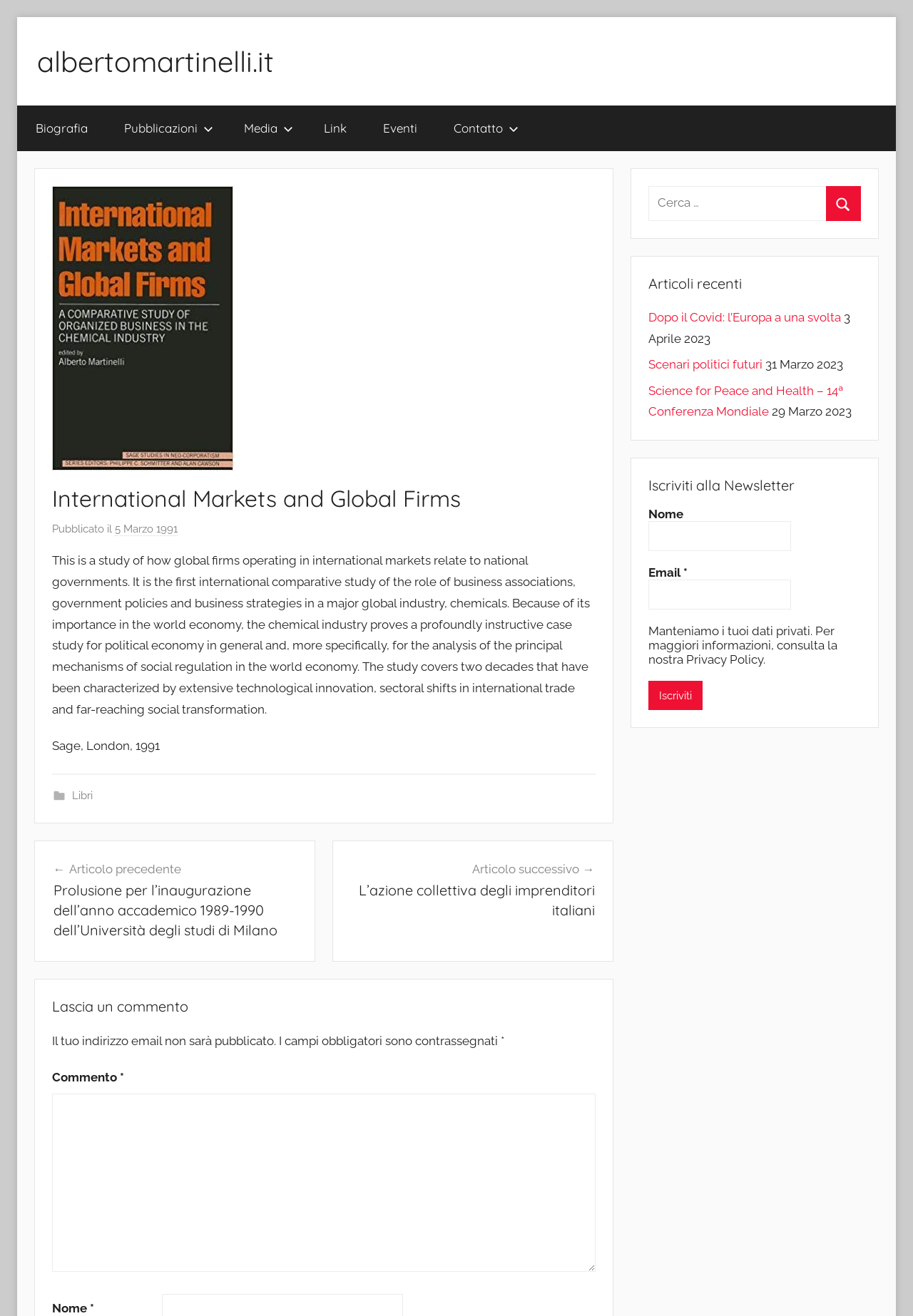Identify the bounding box coordinates for the UI element described as: "Scenari politici futuri". The coordinates should be provided as four floats between 0 and 1: [left, top, right, bottom].

[0.71, 0.271, 0.835, 0.282]